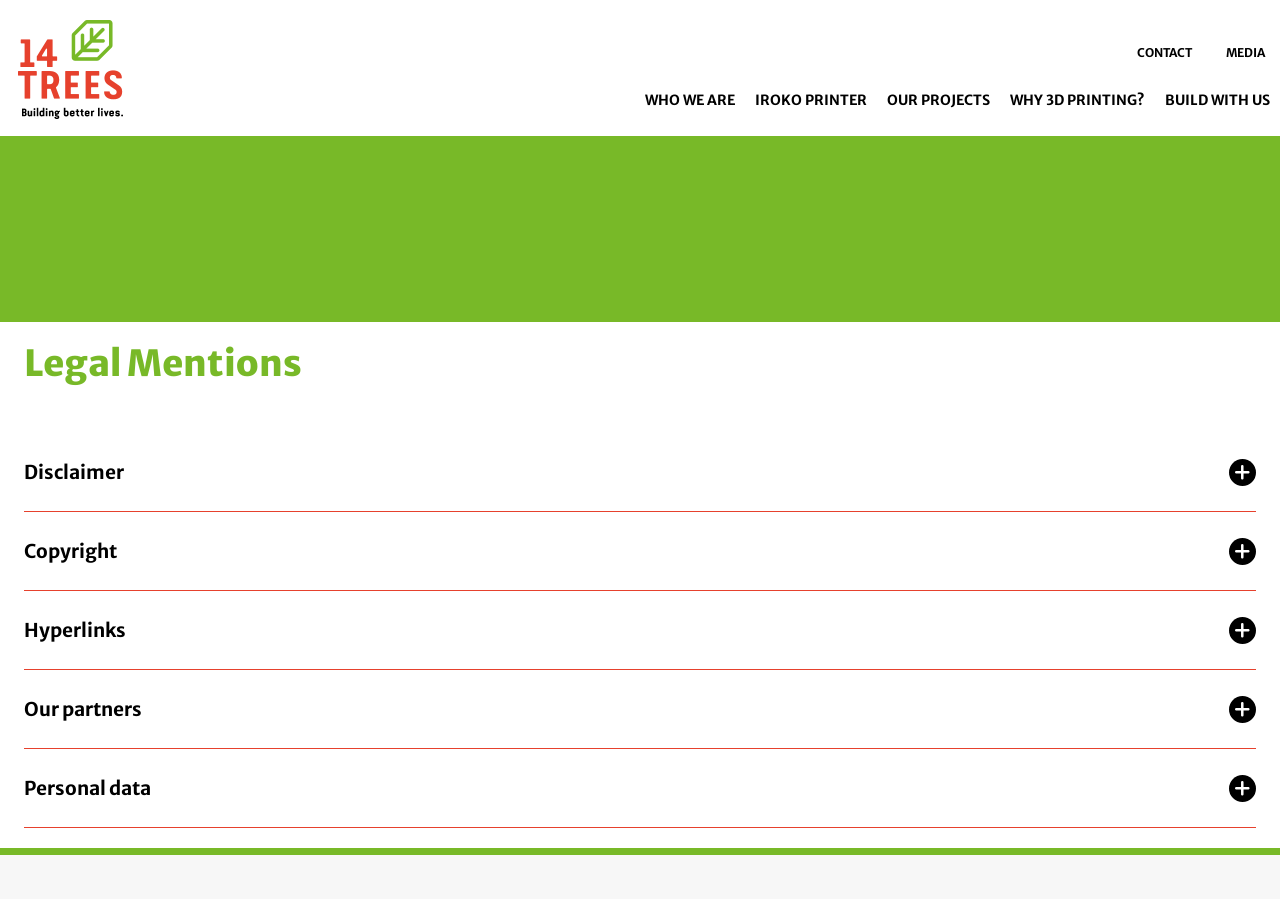Specify the bounding box coordinates of the region I need to click to perform the following instruction: "view WHO WE ARE". The coordinates must be four float numbers in the range of 0 to 1, i.e., [left, top, right, bottom].

[0.504, 0.101, 0.574, 0.121]